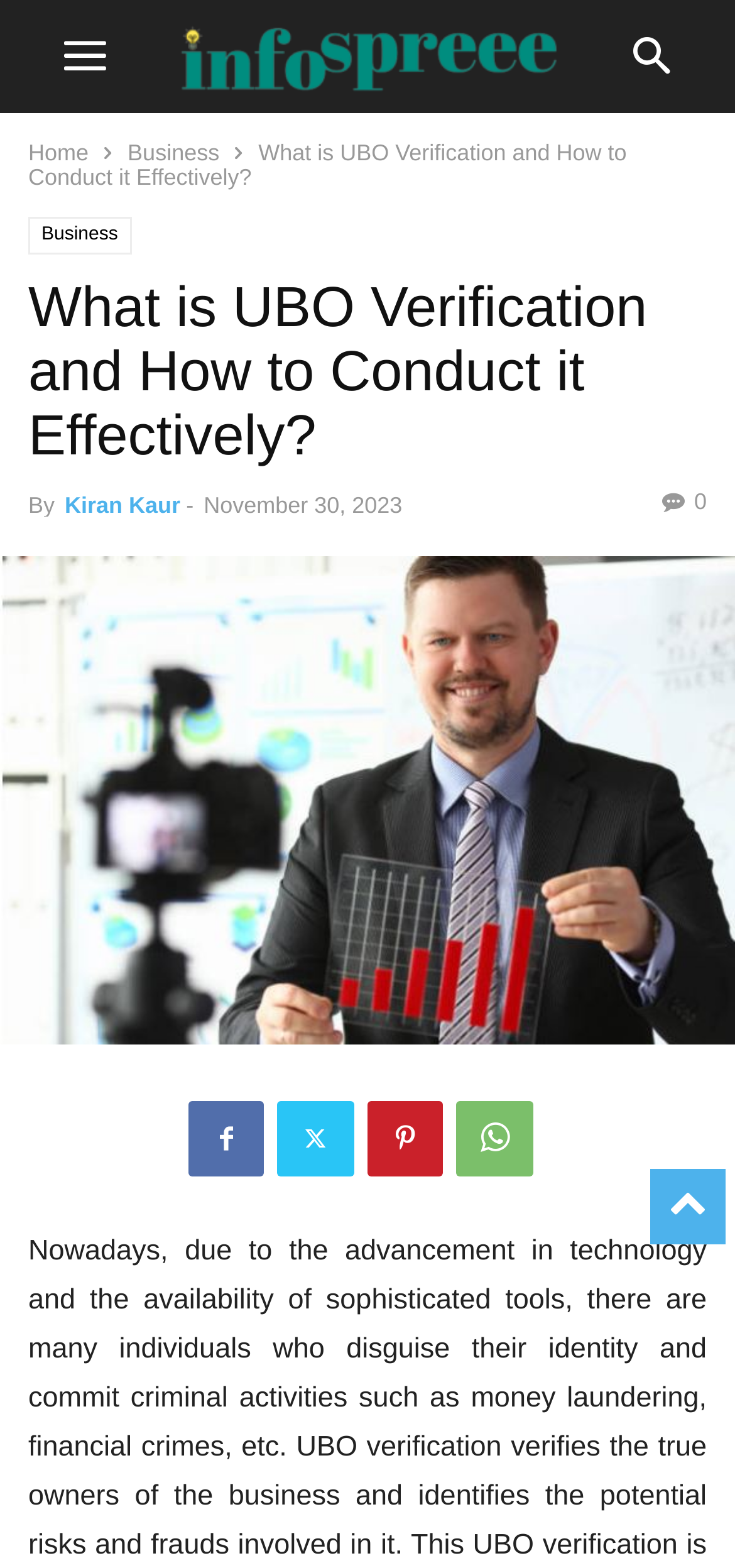Find and indicate the bounding box coordinates of the region you should select to follow the given instruction: "Click the Post Comment button".

None